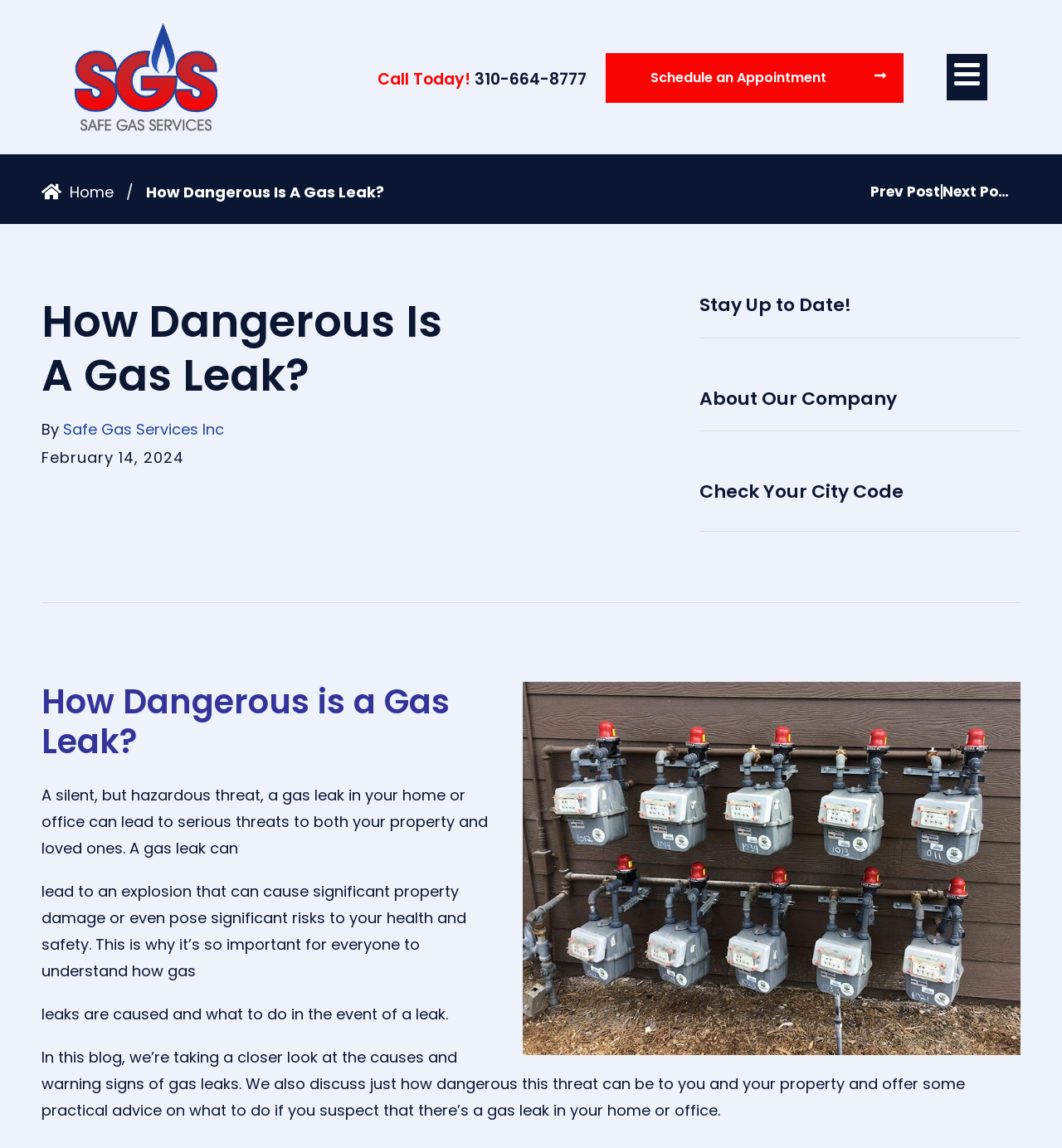Specify the bounding box coordinates (top-left x, top-left y, bottom-right x, bottom-right y) of the UI element in the screenshot that matches this description: Home

[0.066, 0.158, 0.107, 0.176]